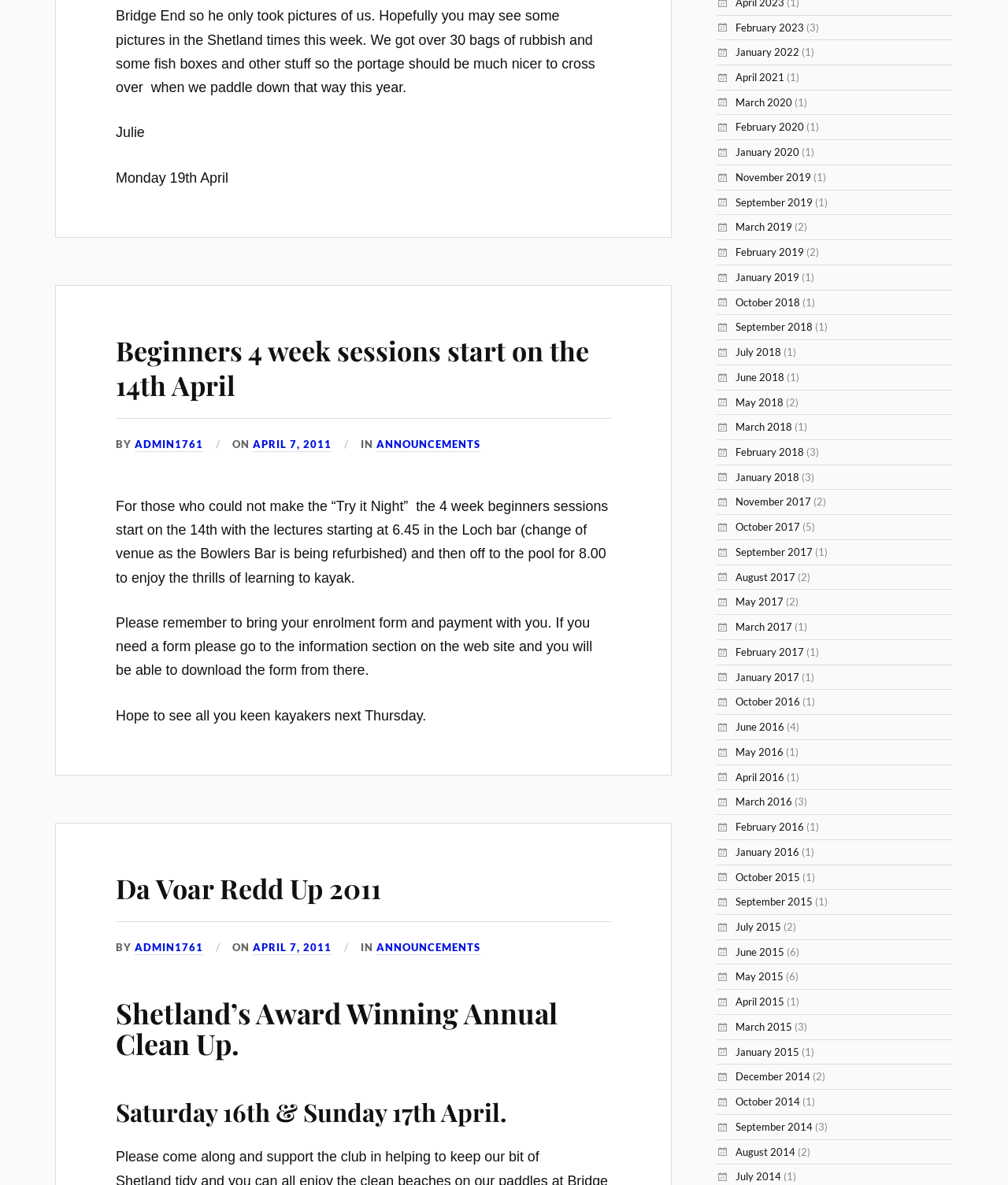What is the purpose of the Da Voar Redd Up event?
Answer briefly with a single word or phrase based on the image.

Annual Clean Up